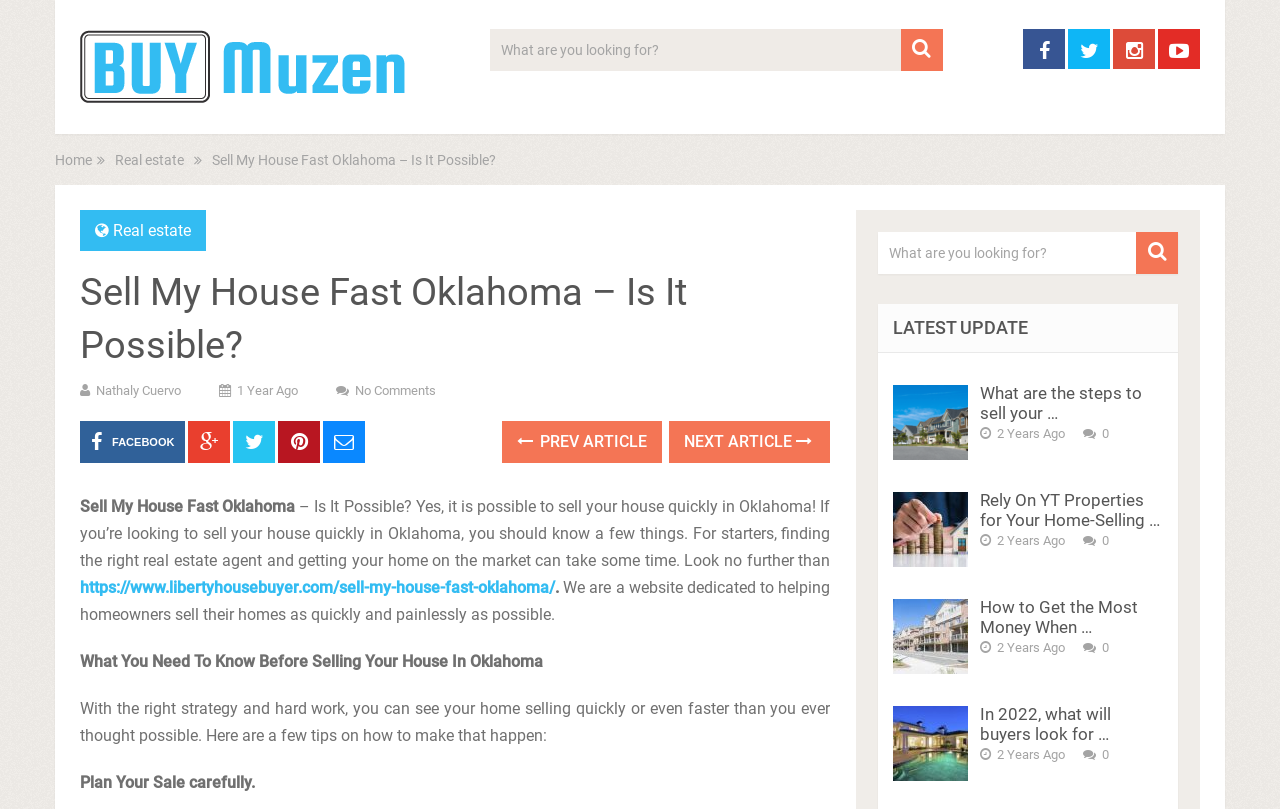Bounding box coordinates are specified in the format (top-left x, top-left y, bottom-right x, bottom-right y). All values are floating point numbers bounded between 0 and 1. Please provide the bounding box coordinate of the region this sentence describes: https://www.libertyhousebuyer.com/sell-my-house-fast-oklahoma/

[0.062, 0.714, 0.434, 0.738]